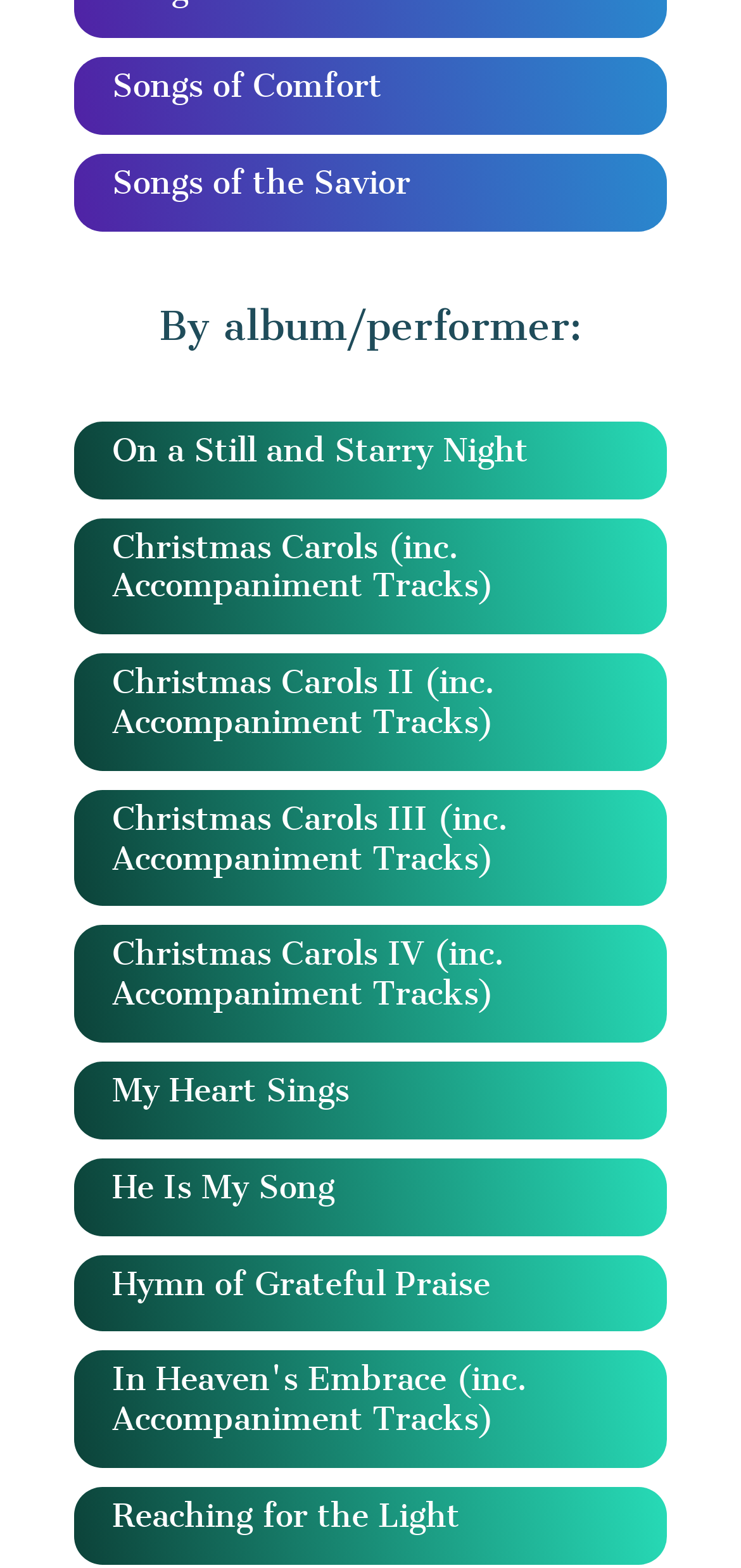Determine the bounding box for the UI element as described: "Christmas Carols (inc. Accompaniment Tracks)". The coordinates should be represented as four float numbers between 0 and 1, formatted as [left, top, right, bottom].

[0.151, 0.336, 0.667, 0.386]